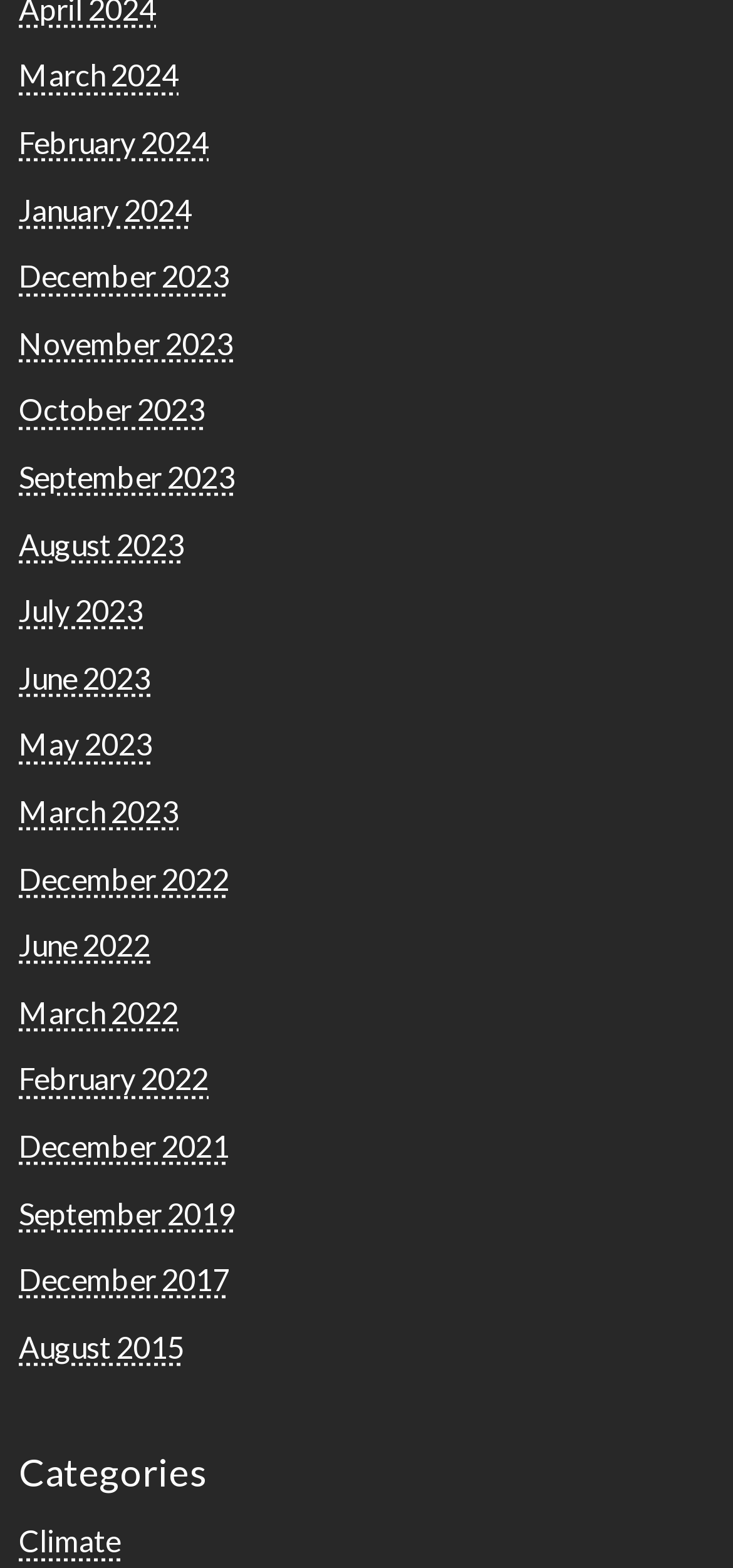Is there a month listed in 2015? Based on the screenshot, please respond with a single word or phrase.

Yes